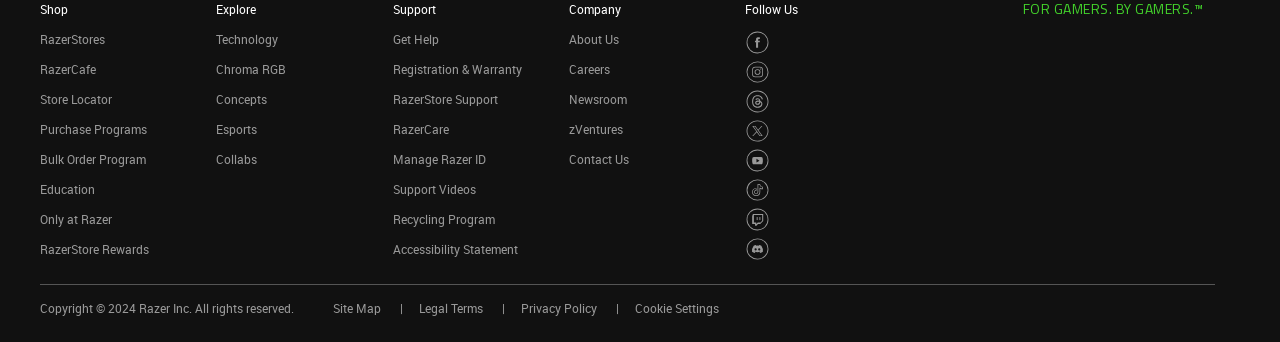How many social media platforms are listed under 'Follow Us'?
Look at the image and respond to the question as thoroughly as possible.

The 'Follow Us' section contains links to 8 social media platforms, including Facebook, Instagram, Threads, Twitter, Youtube, TikTok, Twitch, and Discord. Each link is accompanied by a figure element, indicating the respective social media platform's logo.